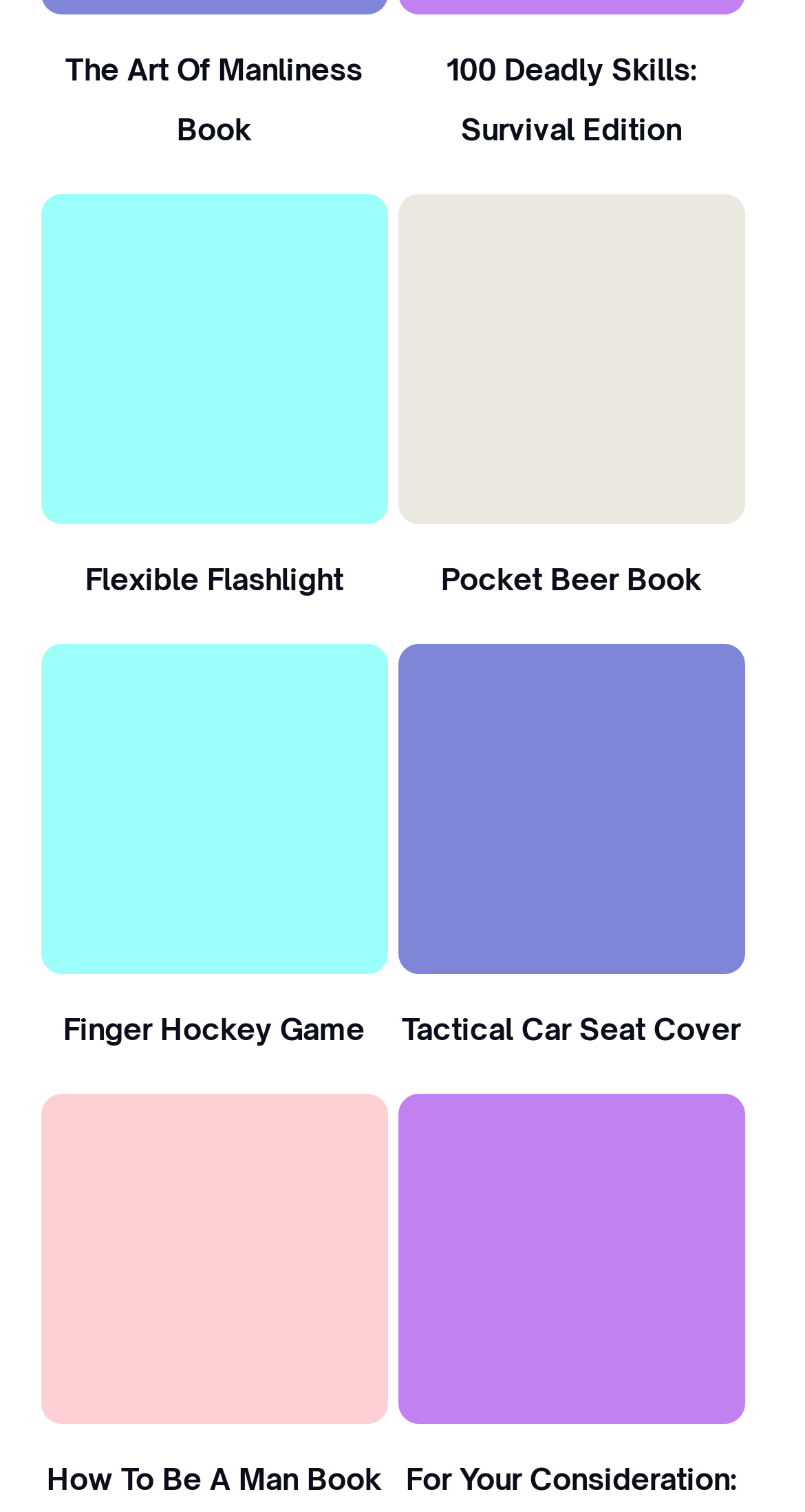Determine the bounding box coordinates of the clickable region to carry out the instruction: "View VidproAI Studio Review".

None